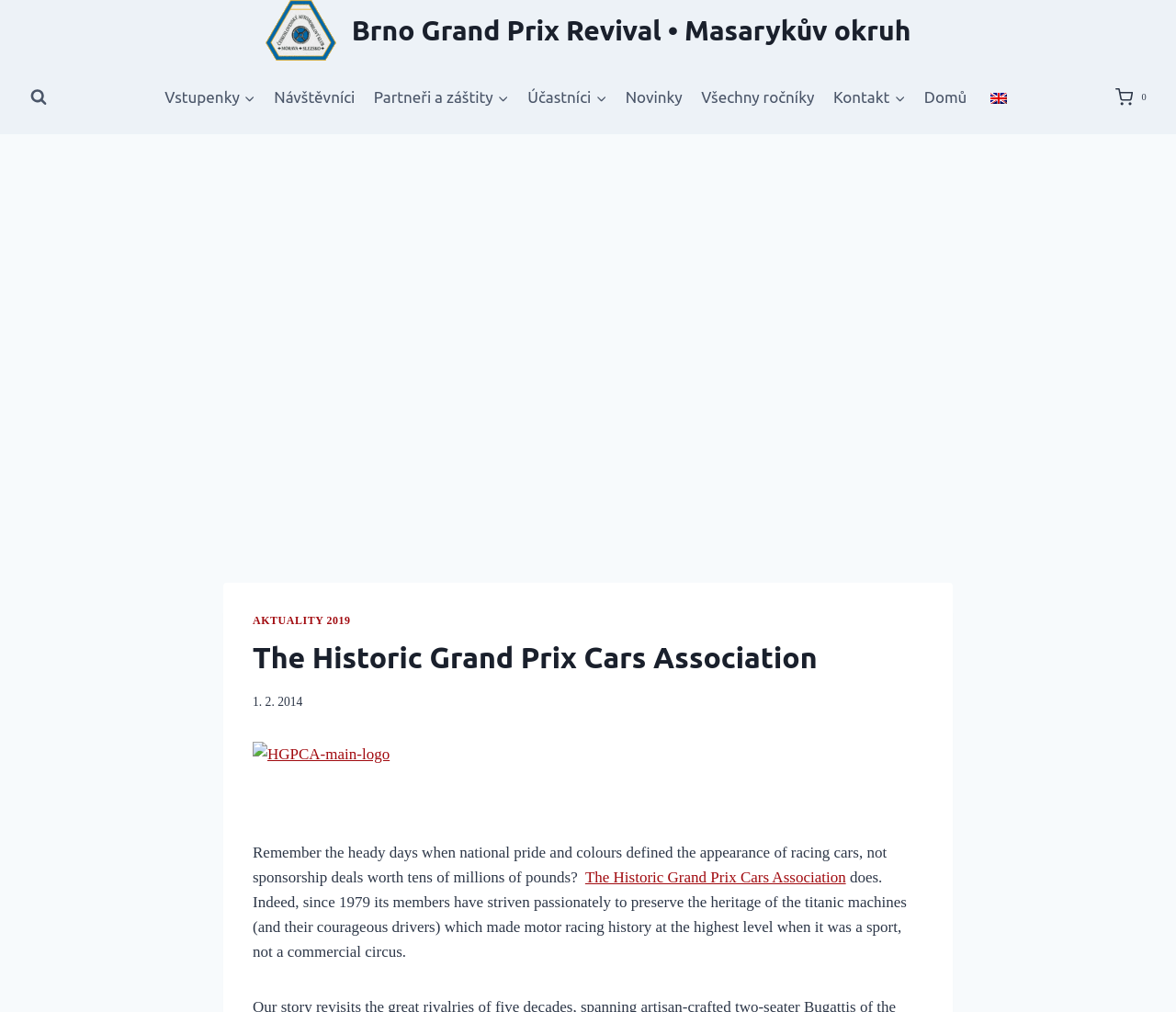Provide the bounding box coordinates of the HTML element described as: "ÚčastníciRozbalit". The bounding box coordinates should be four float numbers between 0 and 1, i.e., [left, top, right, bottom].

[0.441, 0.075, 0.524, 0.118]